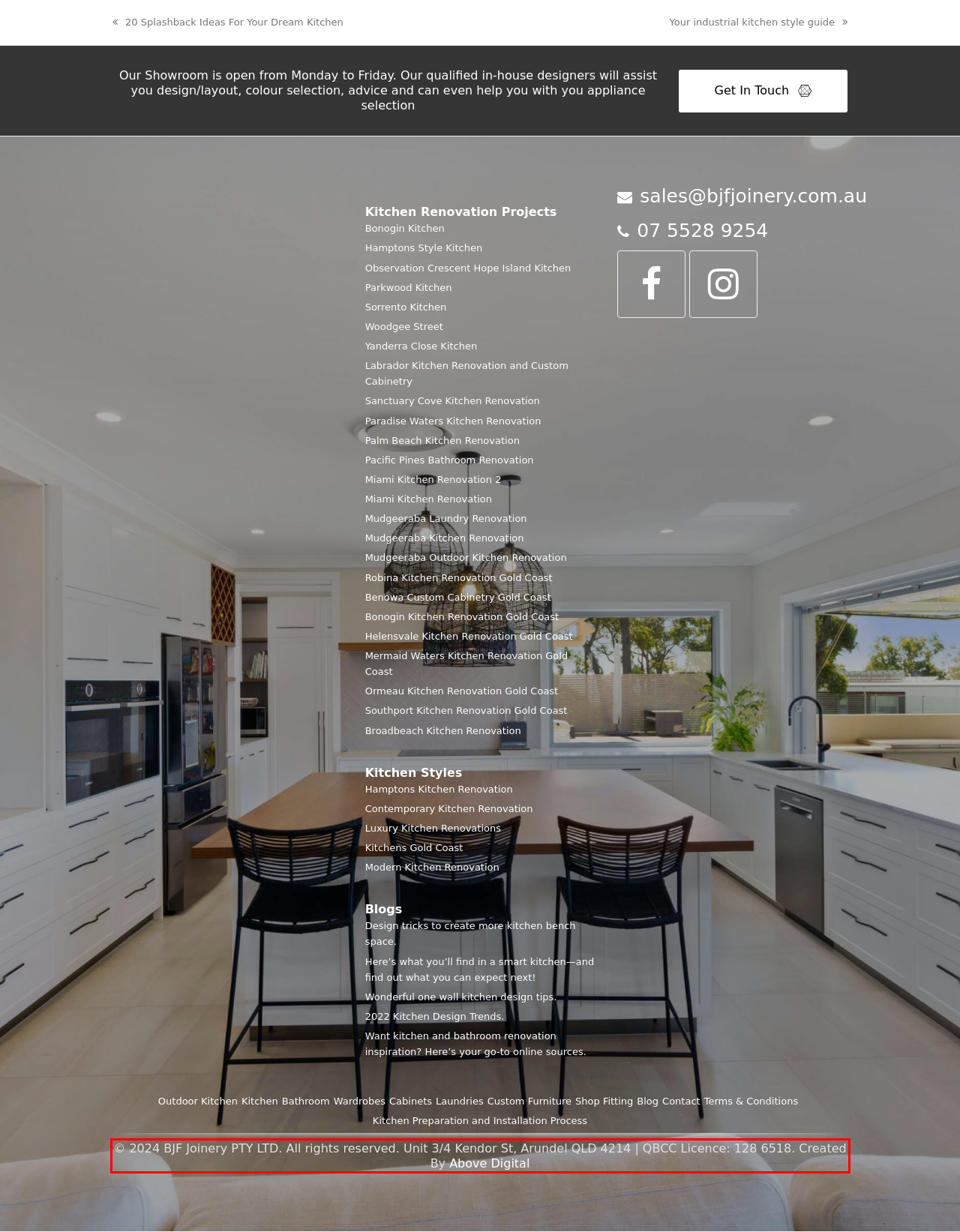Please examine the webpage screenshot containing a red bounding box and use OCR to recognize and output the text inside the red bounding box.

© 2024 BJF Joinery PTY LTD. All rights reserved. Unit 3/4 Kendor St, Arundel QLD 4214 | QBCC Licence: 128 6518. Created By Above Digital